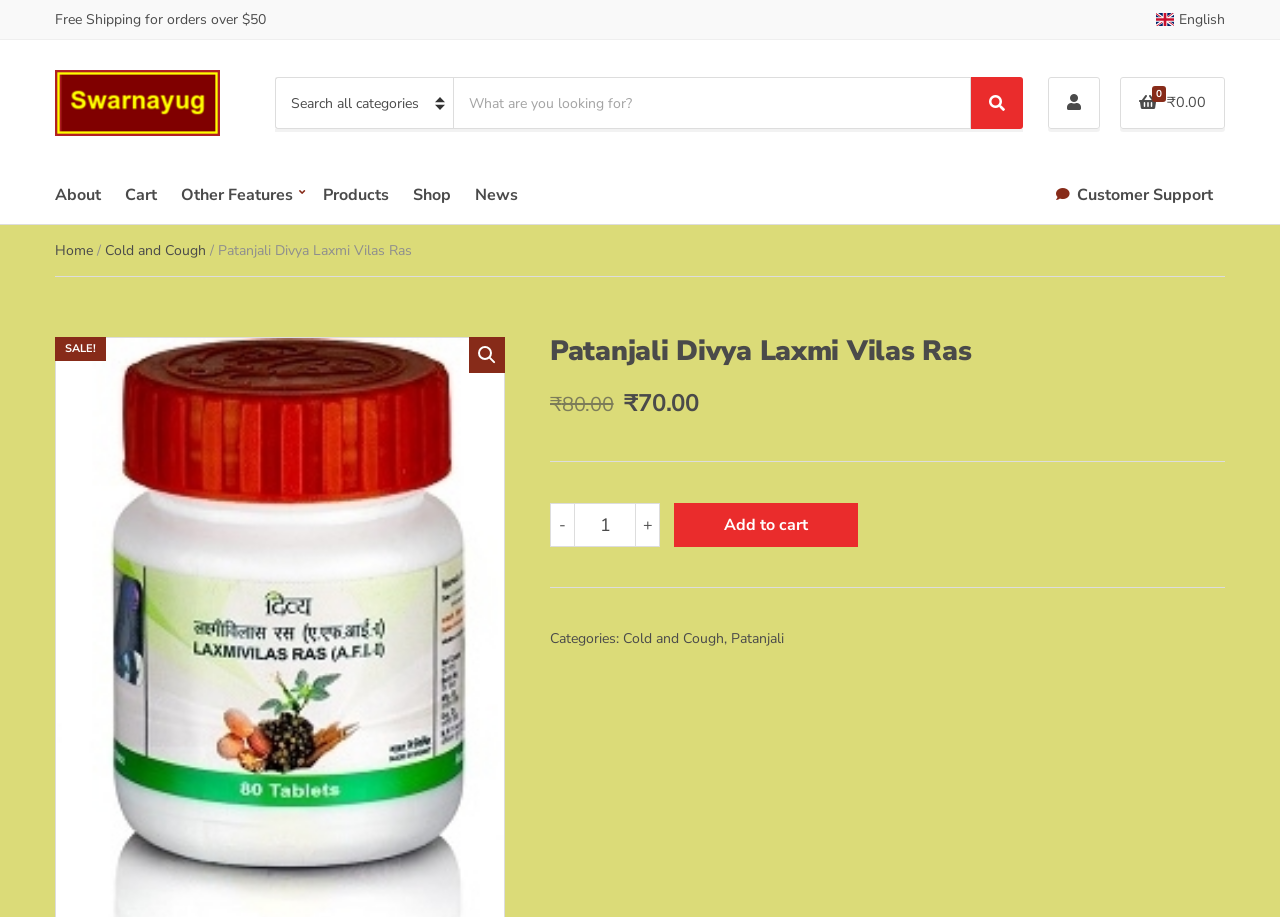Analyze the image and deliver a detailed answer to the question: What is the current price of Patanjali Divya Laxmi Vilas Ras?

The answer can be found in the product details section, where the price is displayed as '₹70.00'. This is the current price of the product Patanjali Divya Laxmi Vilas Ras.